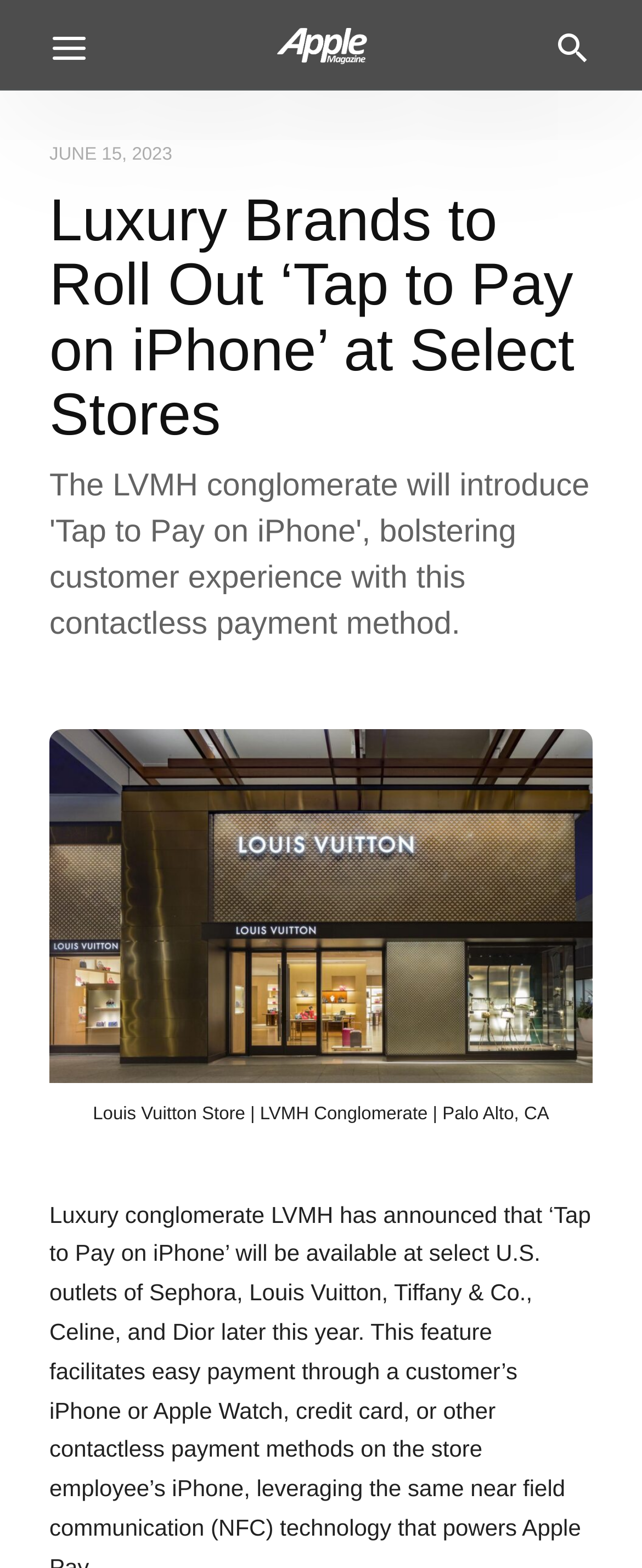What is the location mentioned in the image description? From the image, respond with a single word or brief phrase.

Palo Alto, CA